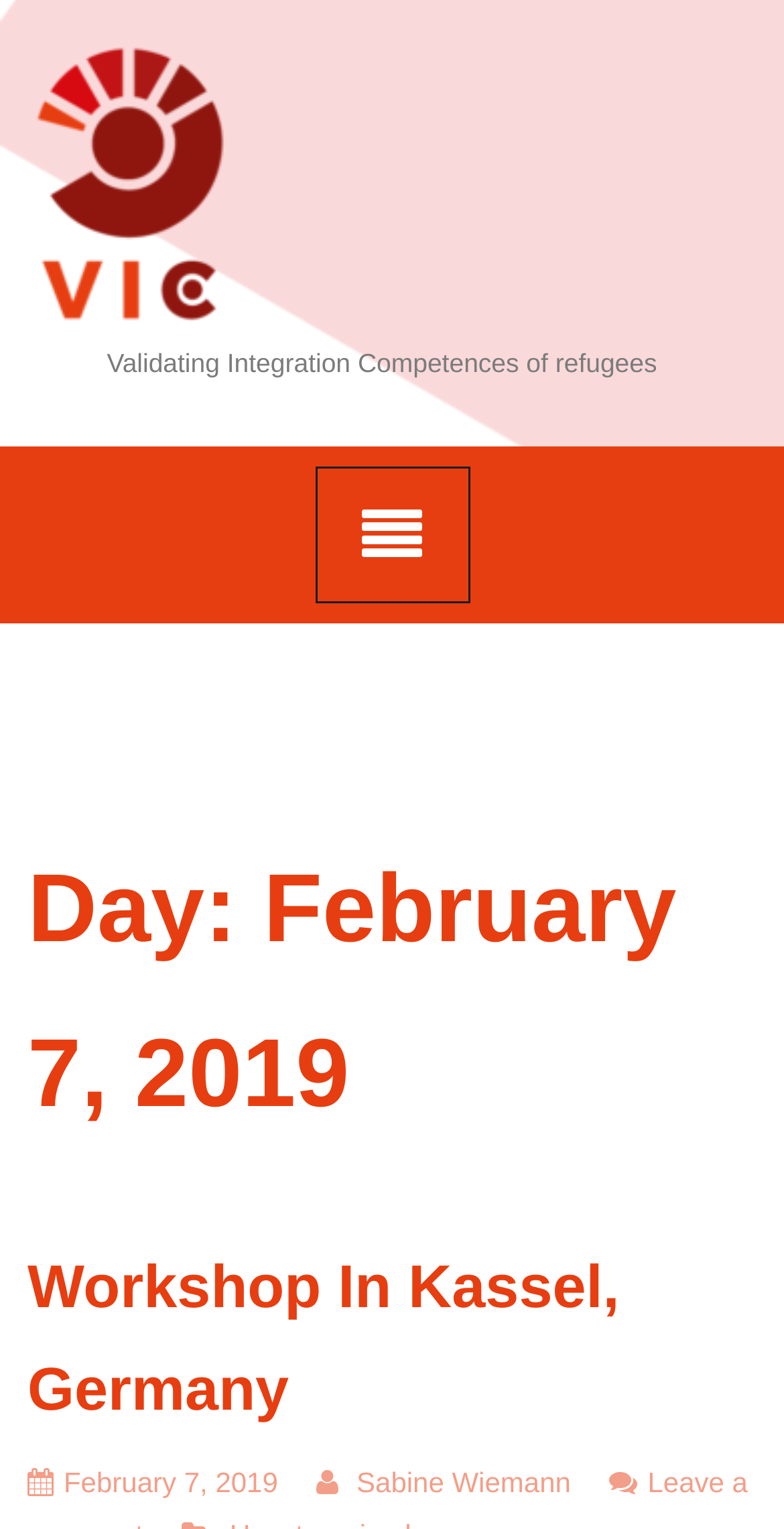Please determine the bounding box coordinates for the UI element described as: "Sabine Wiemann".

[0.404, 0.959, 0.728, 0.98]